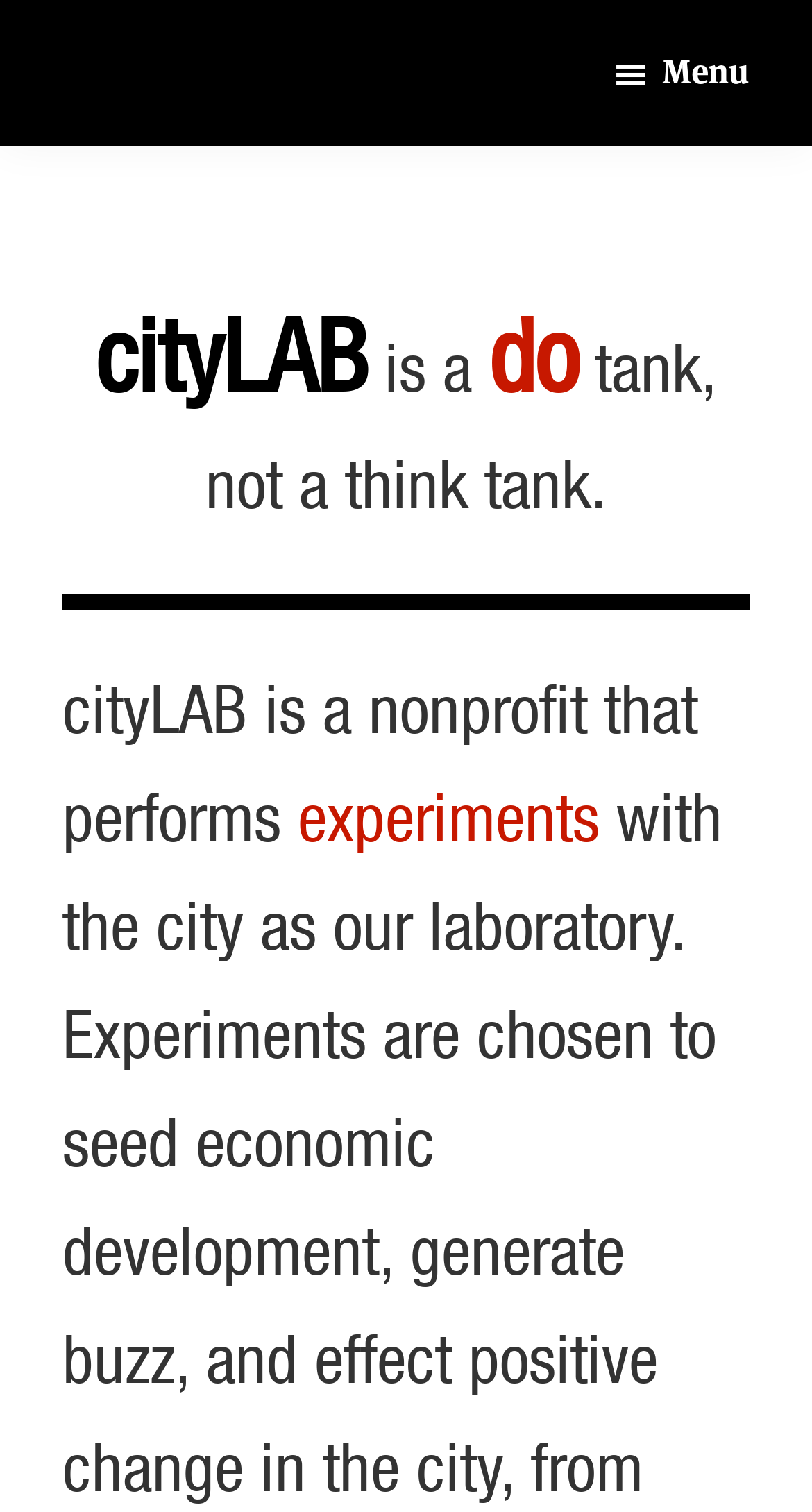What is cityLAB?
Refer to the image and provide a detailed answer to the question.

The type of organization cityLAB is can be inferred from the text 'cityLAB is a nonprofit that performs...' which is located in the StaticText element with the bounding box coordinates [0.077, 0.453, 0.859, 0.568]. This text suggests that cityLAB is a nonprofit organization.